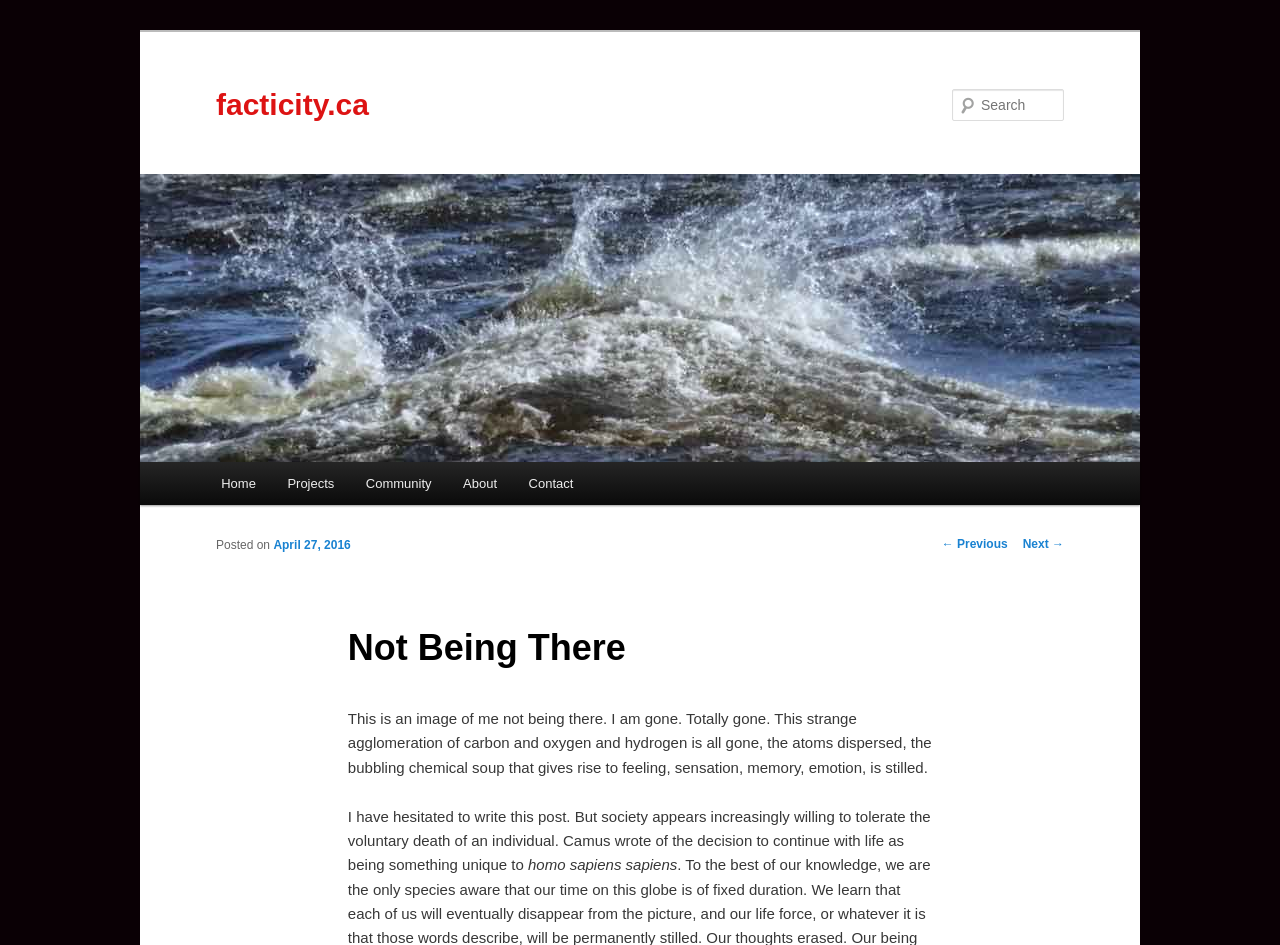Identify the bounding box coordinates of the section that should be clicked to achieve the task described: "visit projects page".

[0.212, 0.489, 0.274, 0.535]